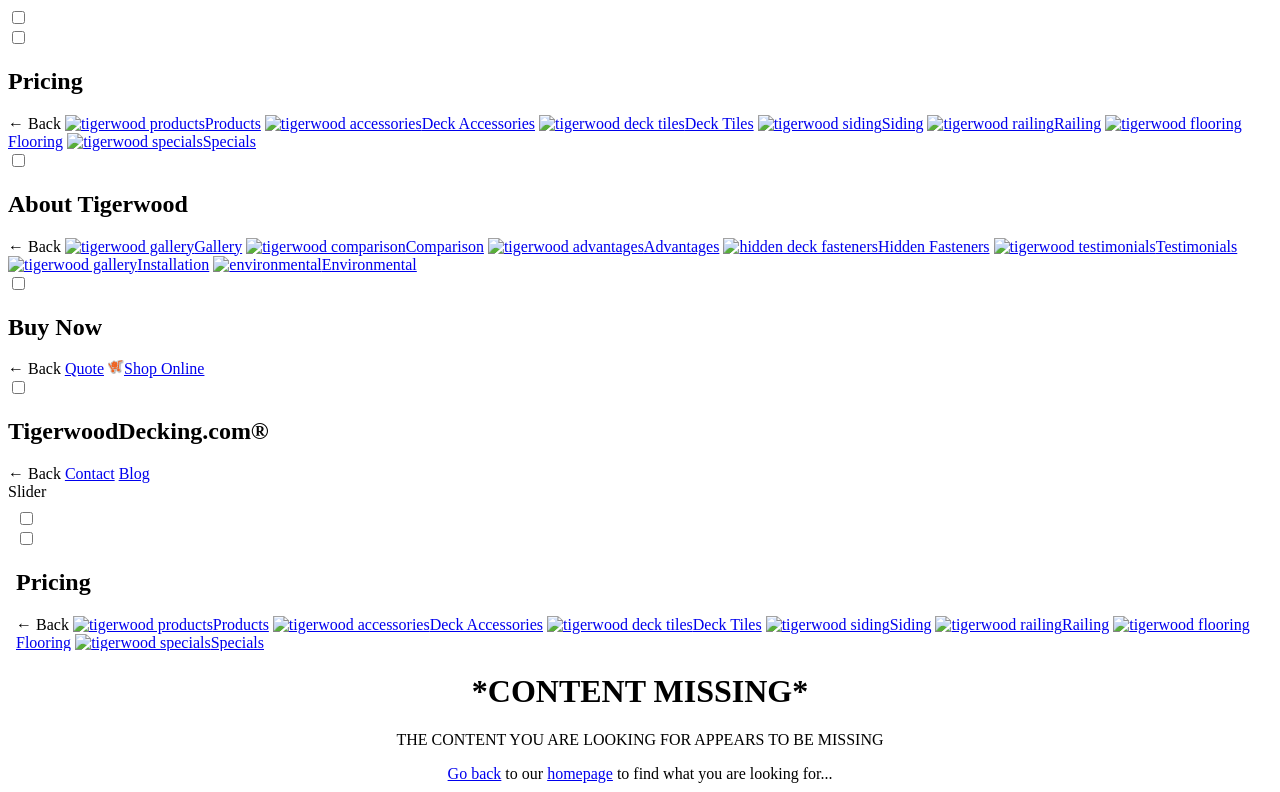Locate the bounding box coordinates of the element that should be clicked to fulfill the instruction: "Switch to English language".

None